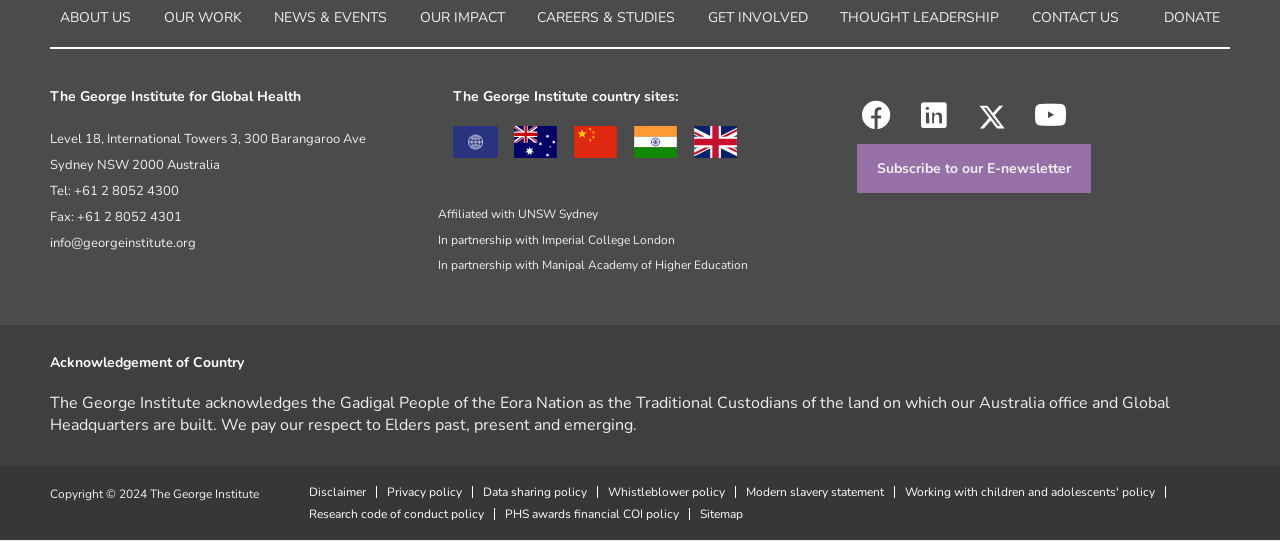Select the bounding box coordinates of the element I need to click to carry out the following instruction: "Click Subscribe to our E-newsletter".

[0.669, 0.266, 0.852, 0.357]